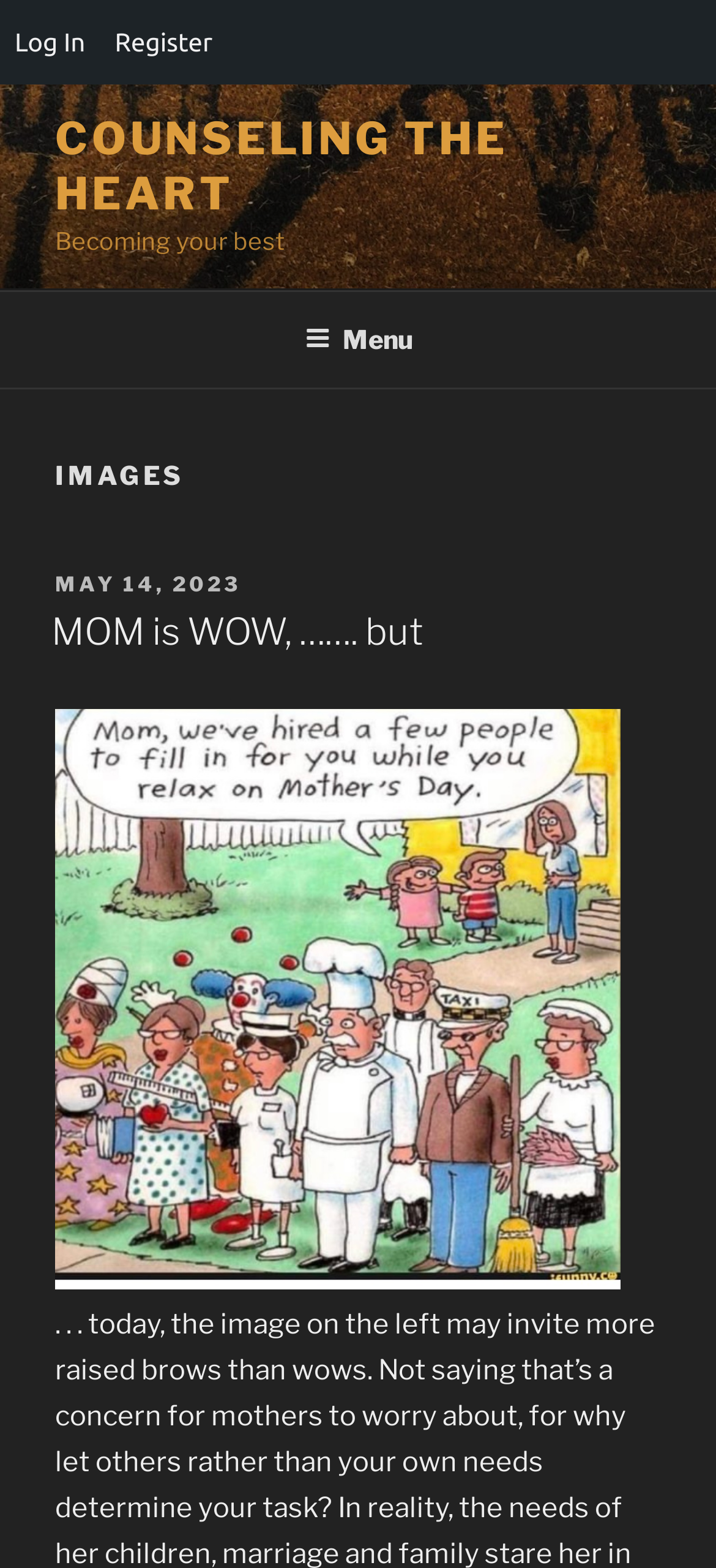Bounding box coordinates are given in the format (top-left x, top-left y, bottom-right x, bottom-right y). All values should be floating point numbers between 0 and 1. Provide the bounding box coordinate for the UI element described as: Log In

[0.0, 0.0, 0.14, 0.054]